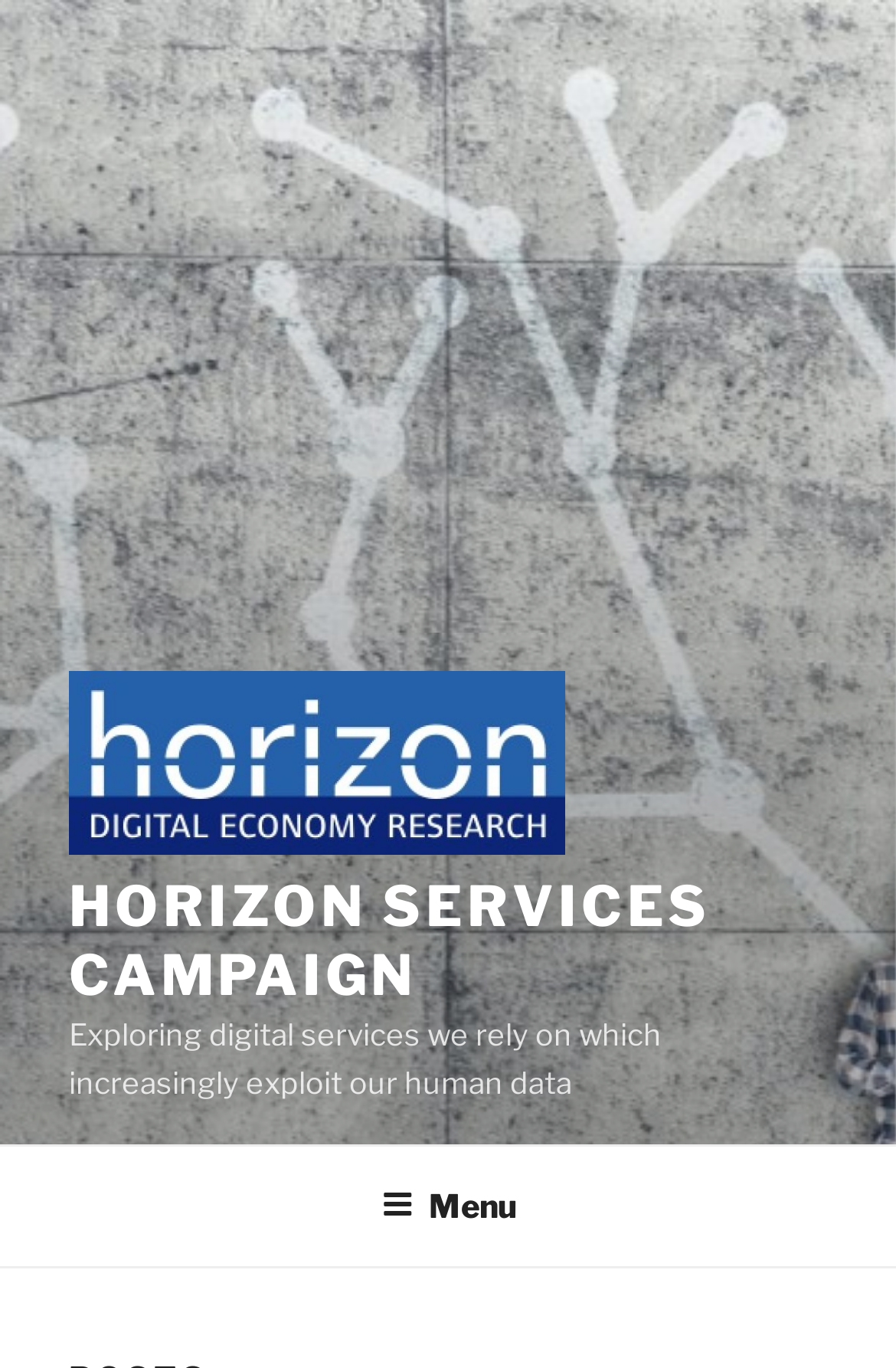Determine the main text heading of the webpage and provide its content.

HORIZON SERVICES CAMPAIGN